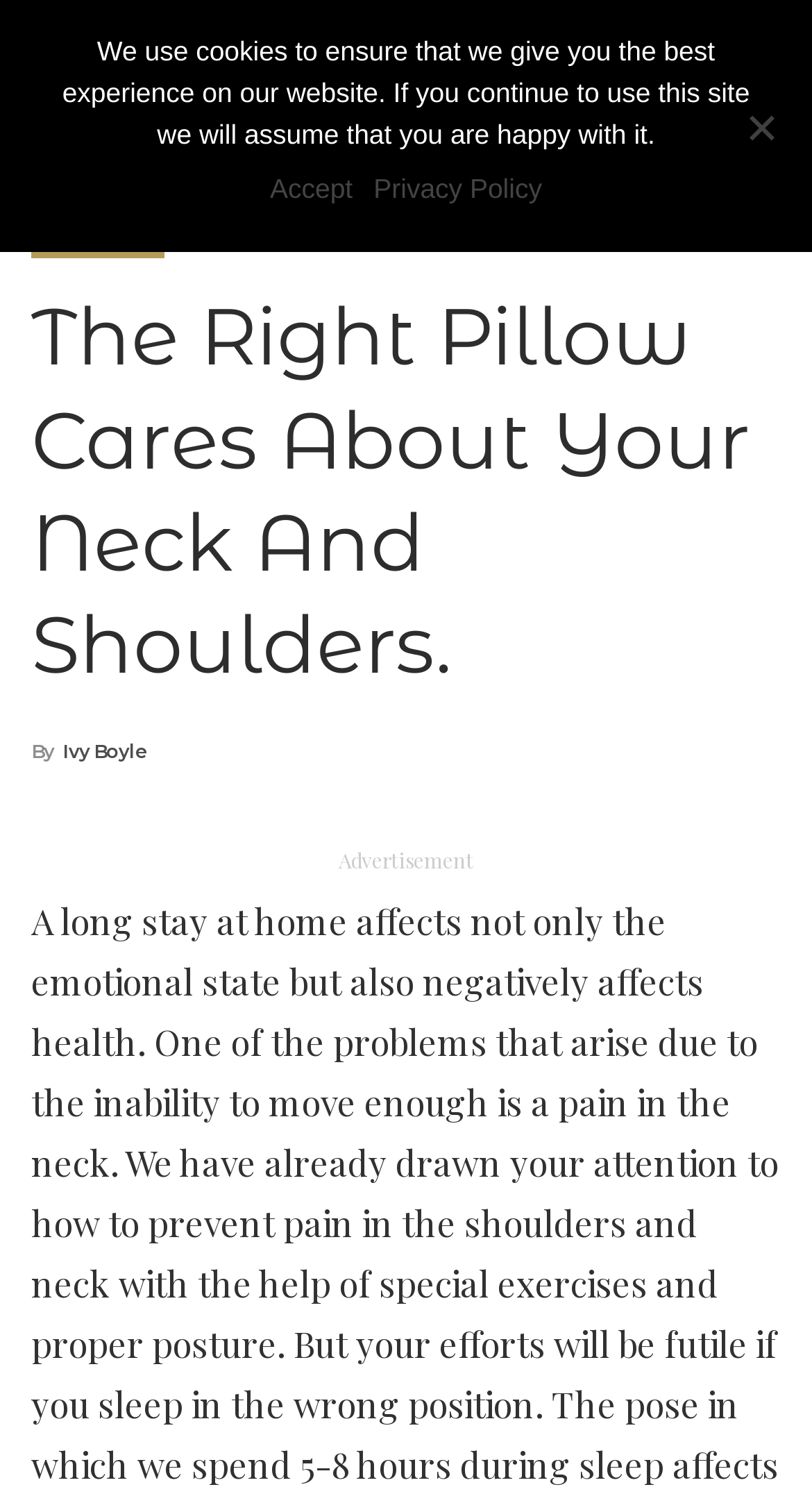Using the information from the screenshot, answer the following question thoroughly:
What is the category of the article?

I determined the category of the article by examining the link element with the text 'HEALTH' which is located near the top of the webpage, suggesting that it is a category or topic related to the article.